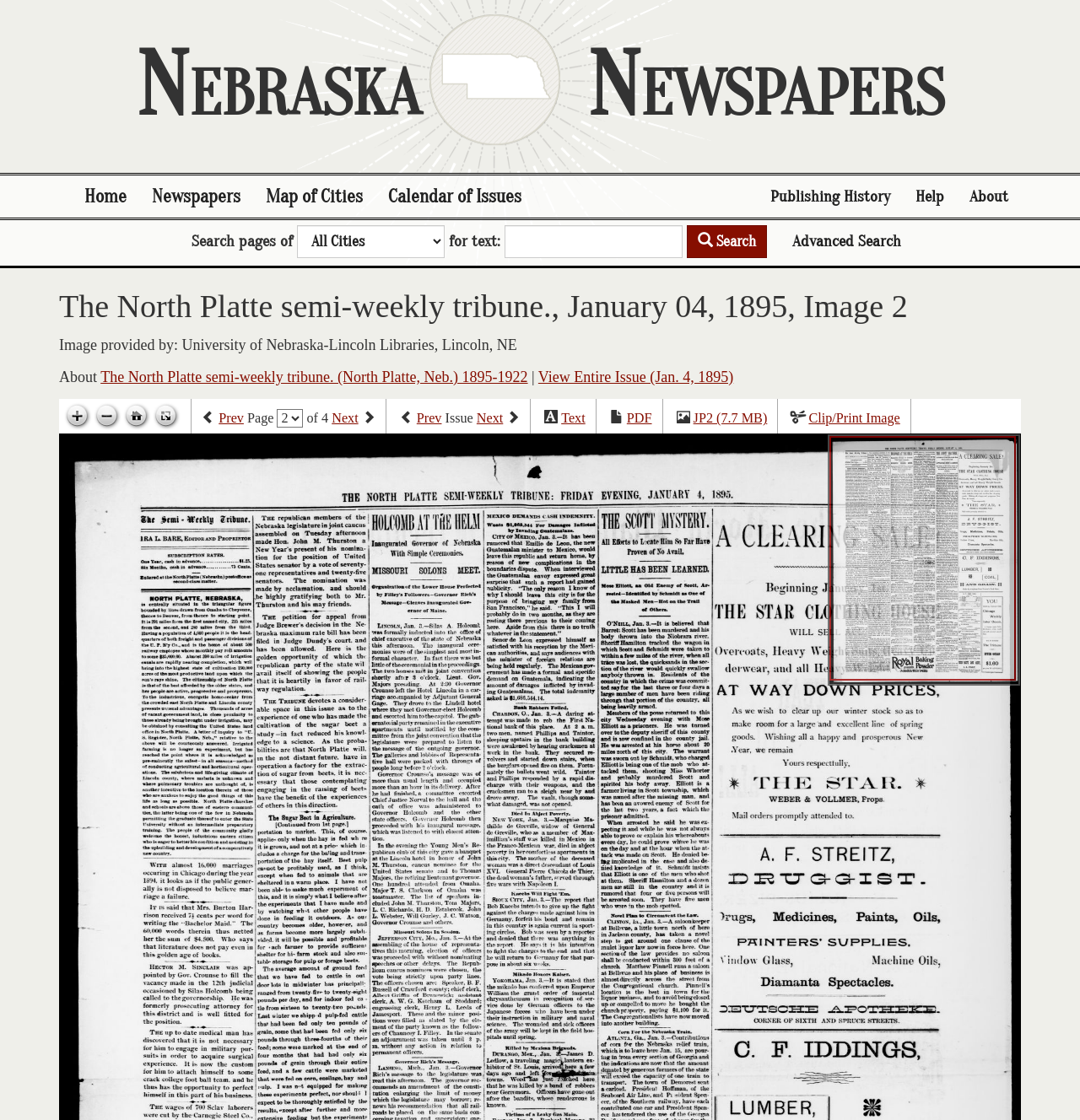Refer to the image and provide an in-depth answer to the question: 
What is the name of the newspaper?

The name of the newspaper can be found in the heading 'The North Platte semi-weekly tribune., January 04, 1895, Image 2' which is located at the top of the webpage.